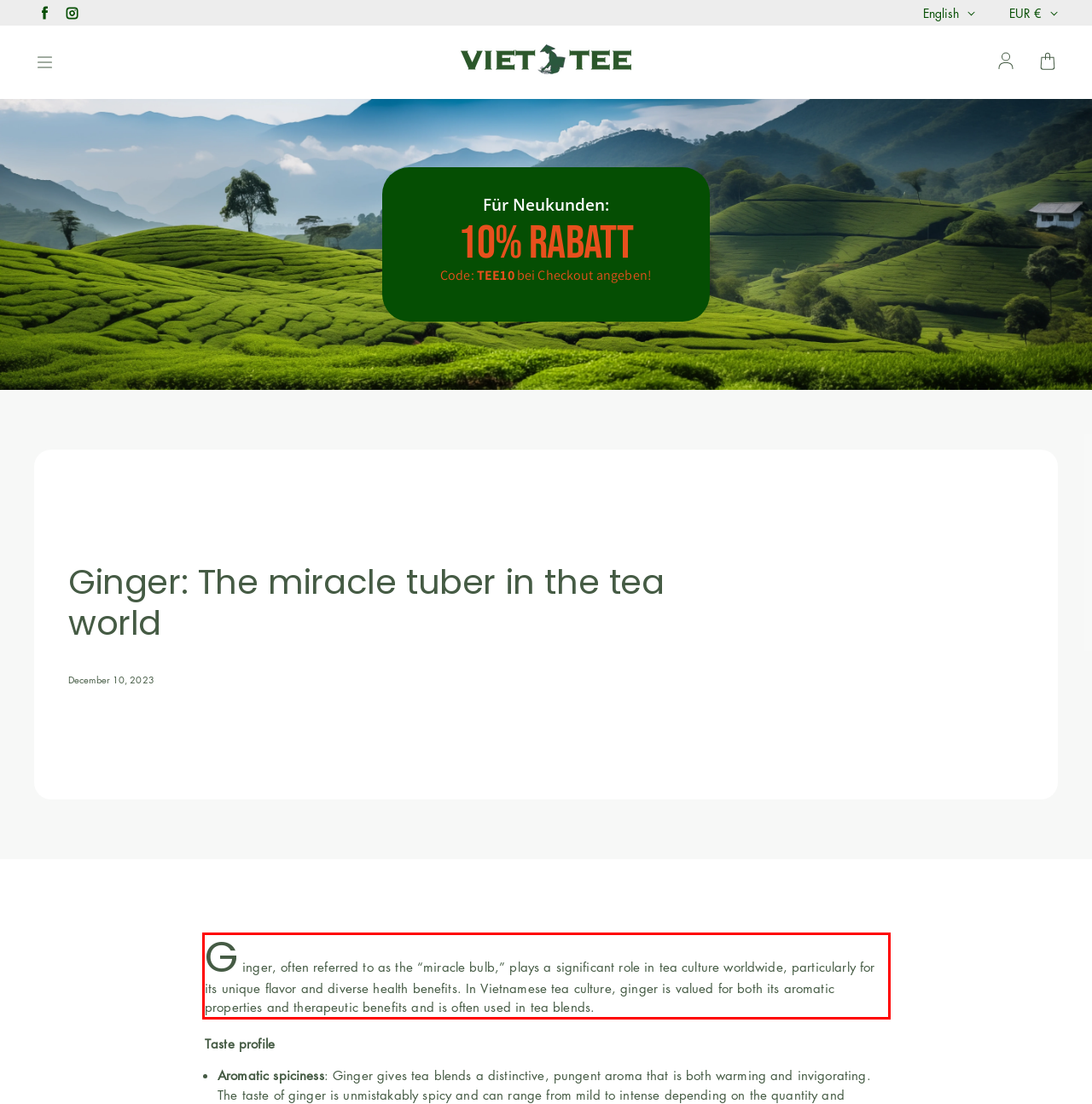Given a screenshot of a webpage, identify the red bounding box and perform OCR to recognize the text within that box.

Ginger, often referred to as the “miracle bulb,” plays a significant role in tea culture worldwide, particularly for its unique flavor and diverse health benefits. In Vietnamese tea culture, ginger is valued for both its aromatic properties and therapeutic benefits and is often used in tea blends.